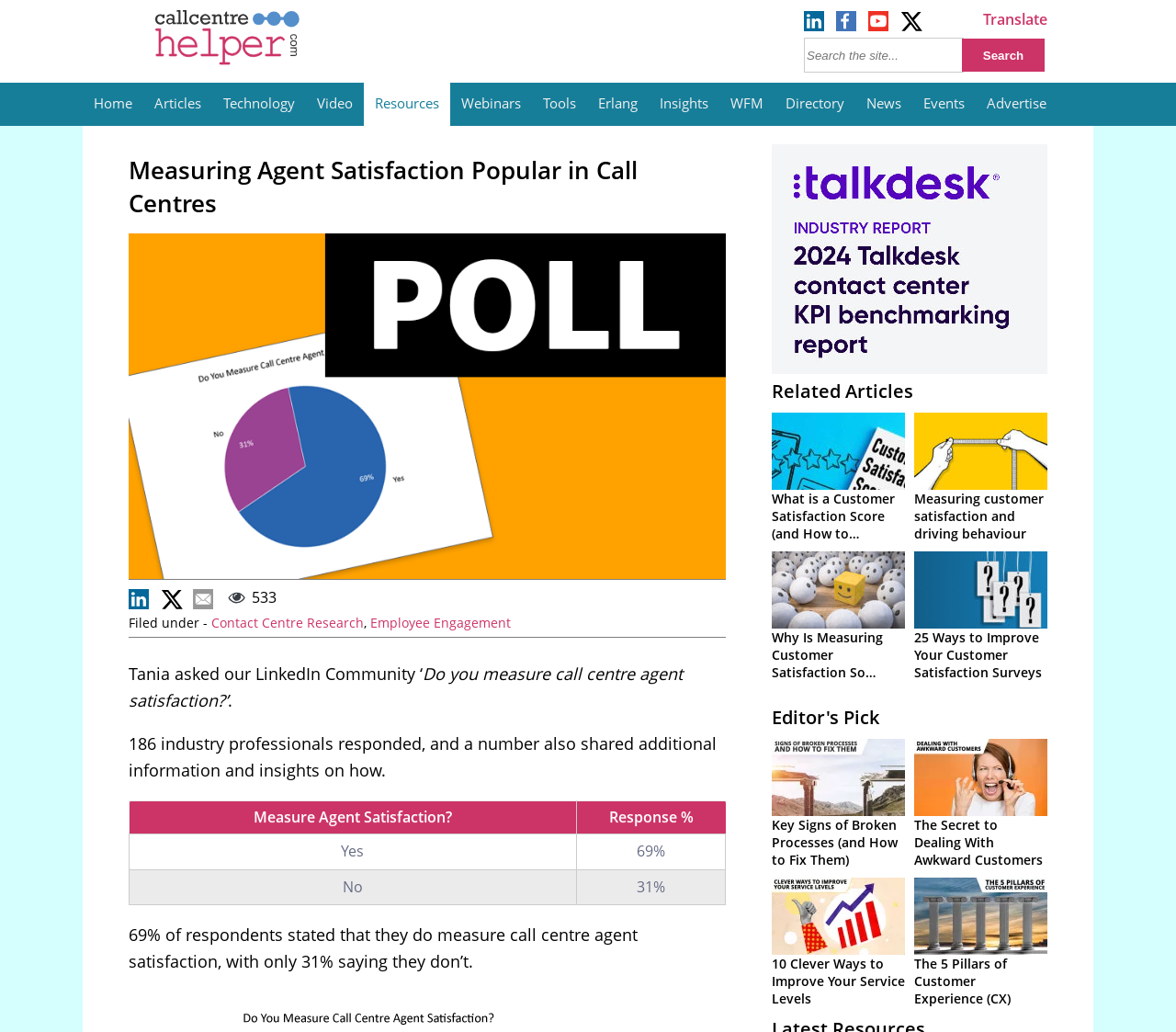Determine the bounding box coordinates of the region I should click to achieve the following instruction: "Click on the 'Home' button". Ensure the bounding box coordinates are four float numbers between 0 and 1, i.e., [left, top, right, bottom].

[0.07, 0.08, 0.122, 0.119]